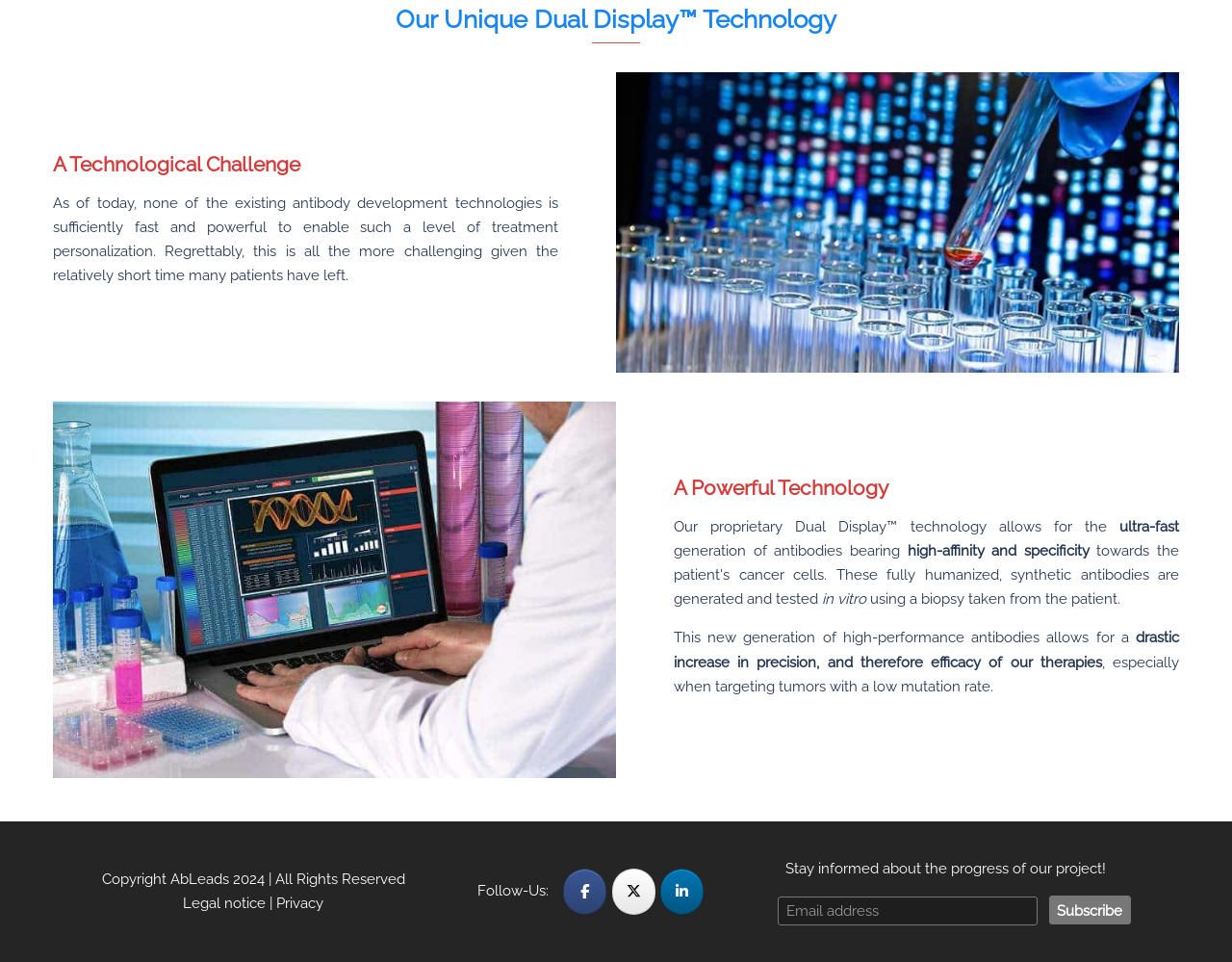Identify the bounding box for the described UI element. Provide the coordinates in (top-left x, top-left y, bottom-right x, bottom-right y) format with values ranging from 0 to 1: Privacy

[0.224, 0.93, 0.262, 0.948]